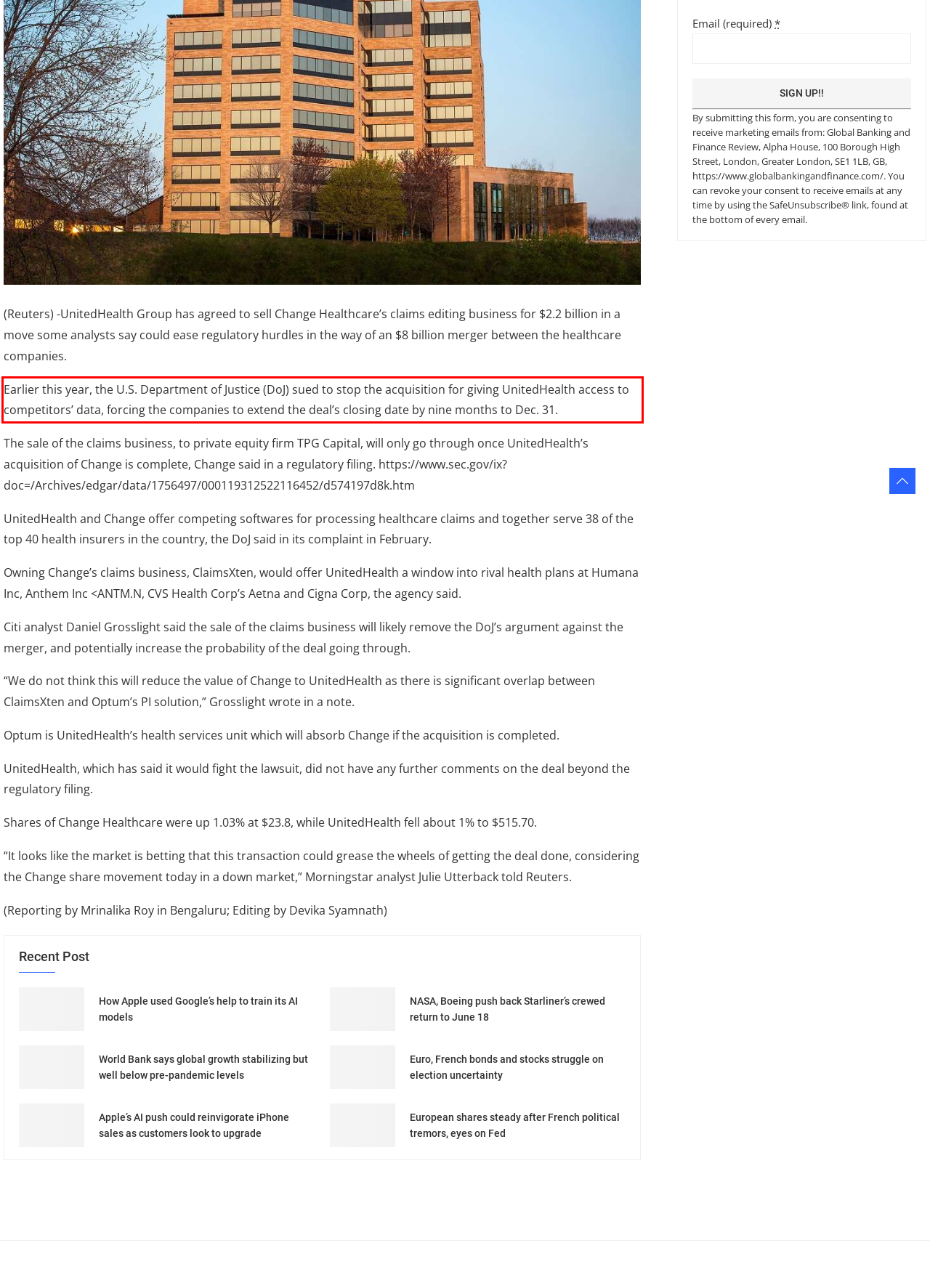Please extract the text content within the red bounding box on the webpage screenshot using OCR.

Earlier this year, the U.S. Department of Justice (DoJ) sued to stop the acquisition for giving UnitedHealth access to competitors’ data, forcing the companies to extend the deal’s closing date by nine months to Dec. 31.